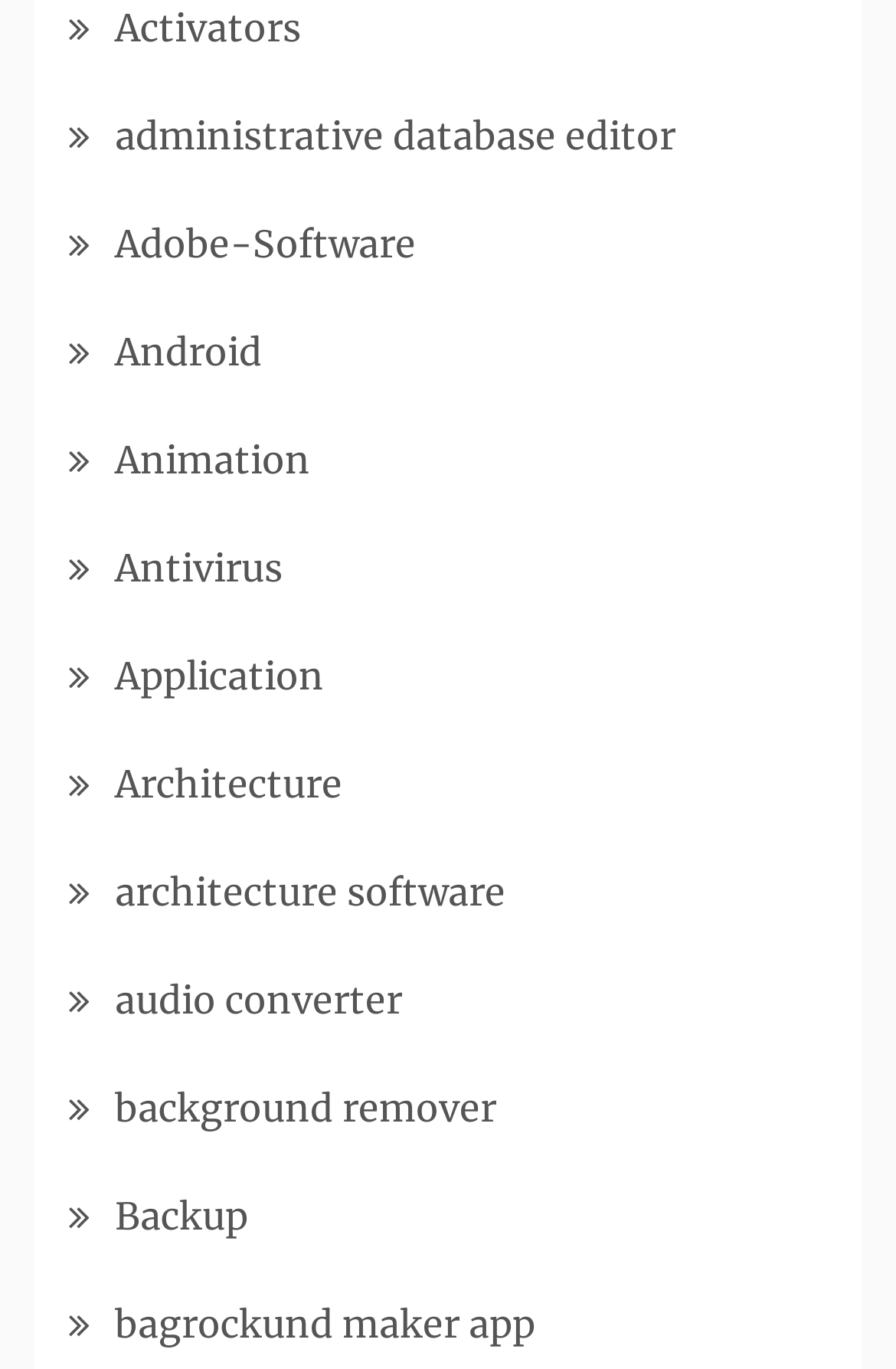Use a single word or phrase to answer the question:
What is the last link on the webpage?

bagrockund maker app